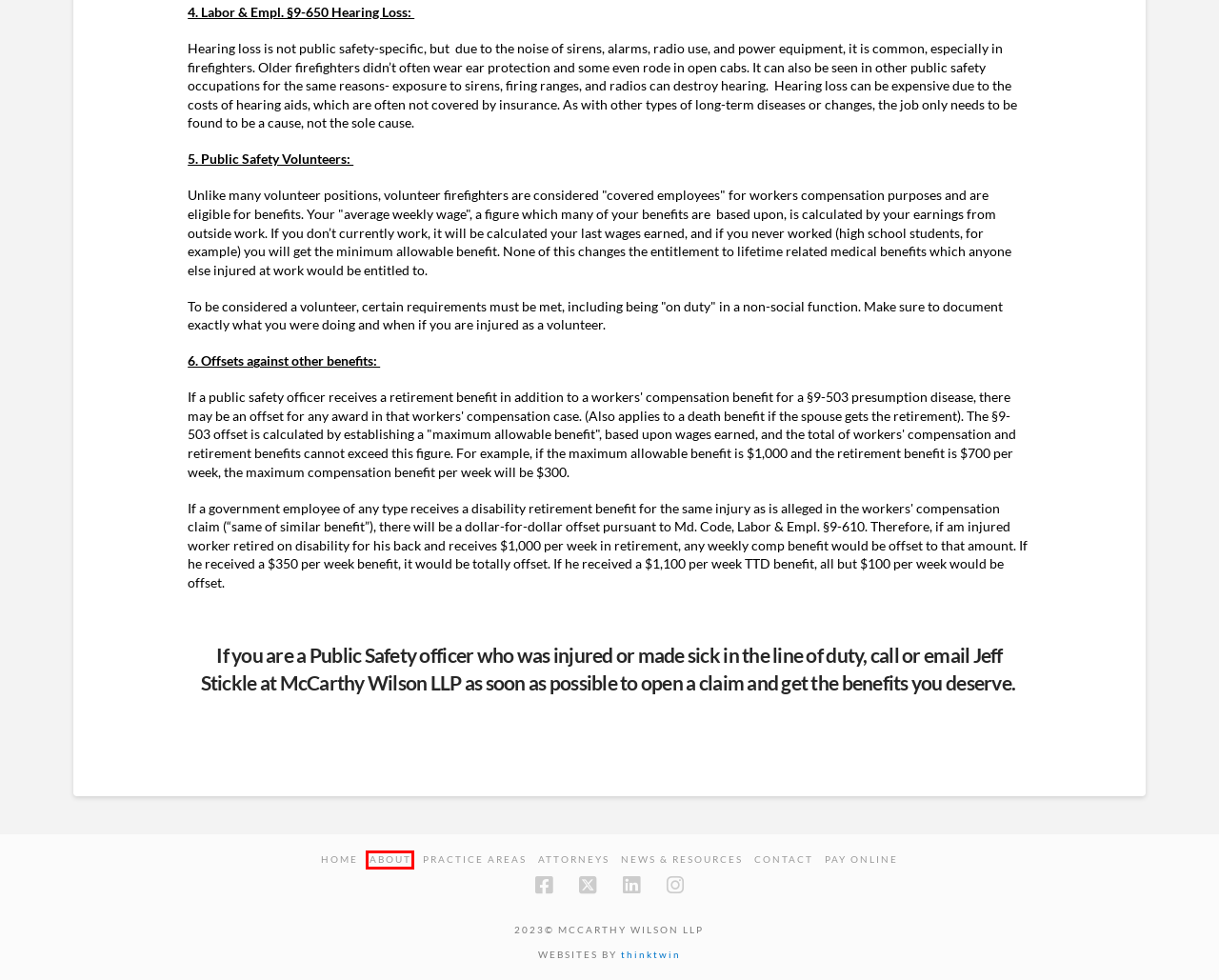Examine the screenshot of the webpage, noting the red bounding box around a UI element. Pick the webpage description that best matches the new page after the element in the red bounding box is clicked. Here are the candidates:
A. thinktwin | Creative Services
B. Jeffrey W. Stickle | McCarthy Wilson LLP
C. Attorneys | McCarthy Wilson LLP
D. LawPay
E. Contact | McCarthy Wilson LLP
F. About | McCarthy Wilson LLP
G. News & Resources | McCarthy Wilson LLP
H. McCarthy Wilson LLP | A Premier Litigation Firm

F